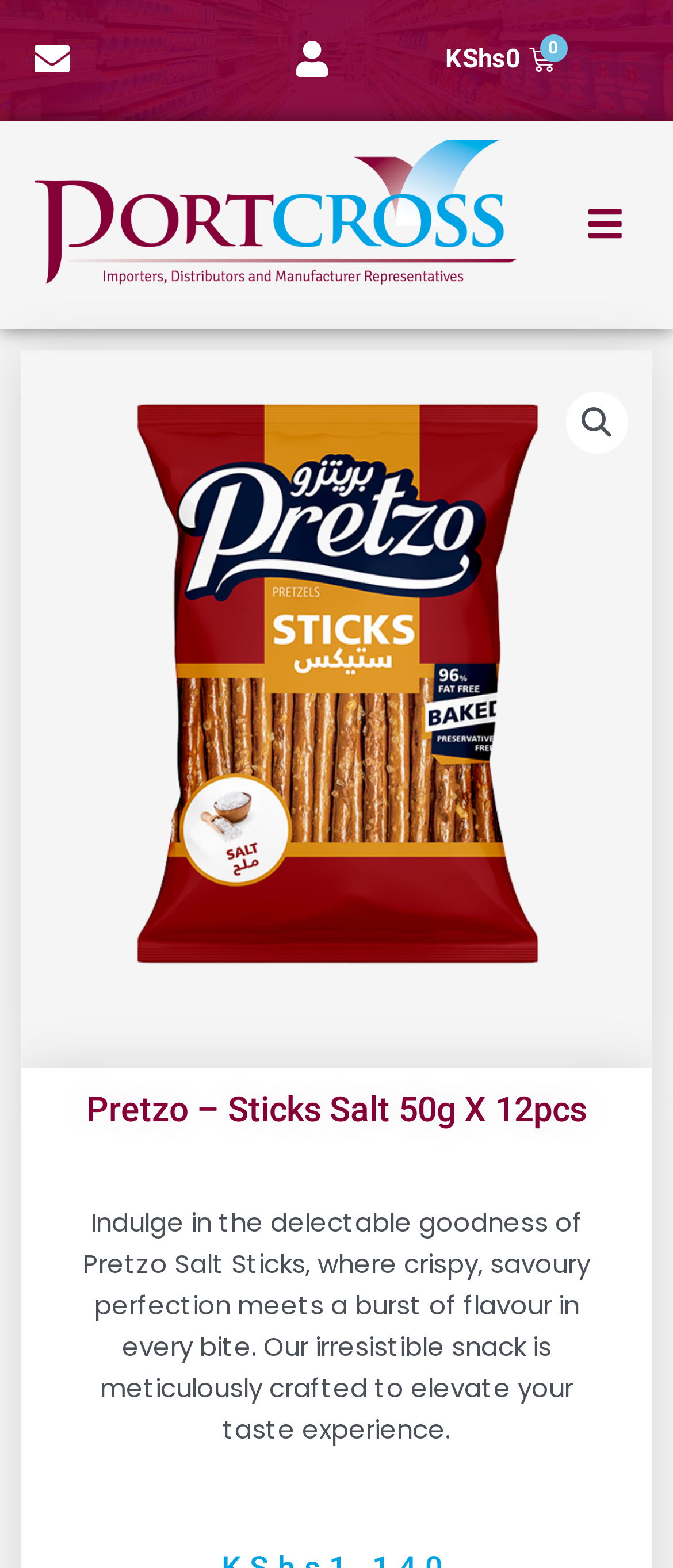Given the webpage screenshot, identify the bounding box of the UI element that matches this description: "KShs0 0 Cart".

[0.598, 0.015, 0.889, 0.061]